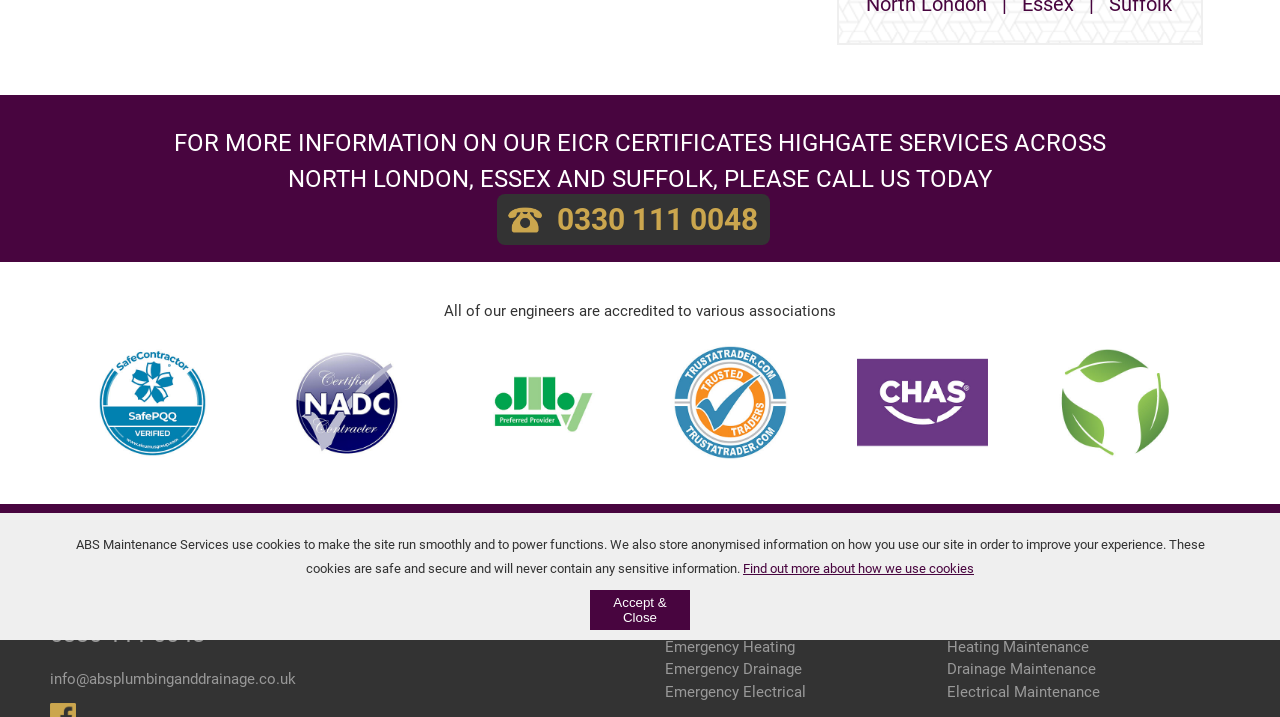Identify the bounding box of the UI element described as follows: "info@absplumbinganddrainage.co.uk". Provide the coordinates as four float numbers in the range of 0 to 1 [left, top, right, bottom].

[0.039, 0.935, 0.231, 0.96]